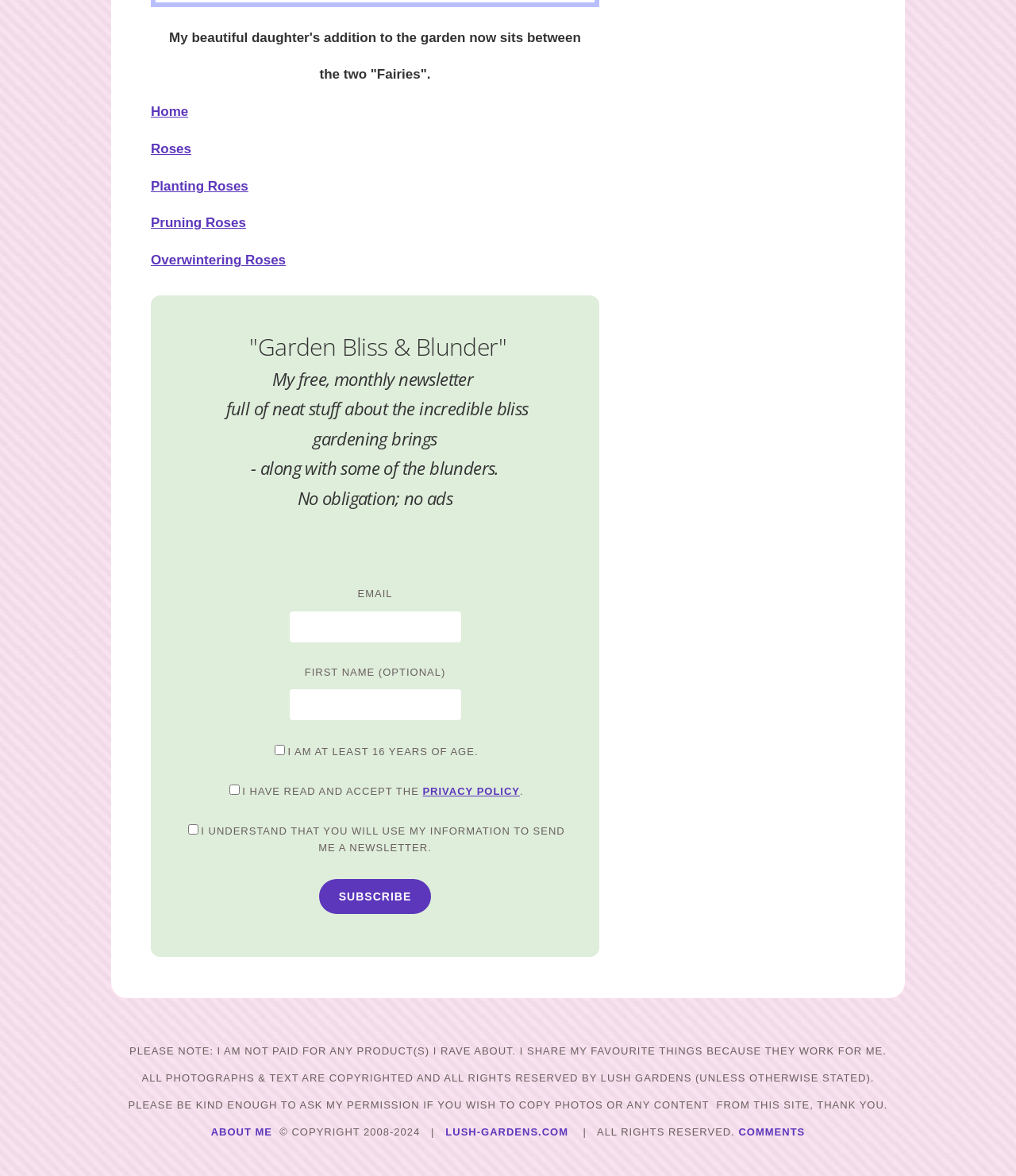Respond to the following query with just one word or a short phrase: 
What is the purpose of the checkbox 'I HAVE READ AND ACCEPT THE PRIVACY POLICY'?

To accept the privacy policy